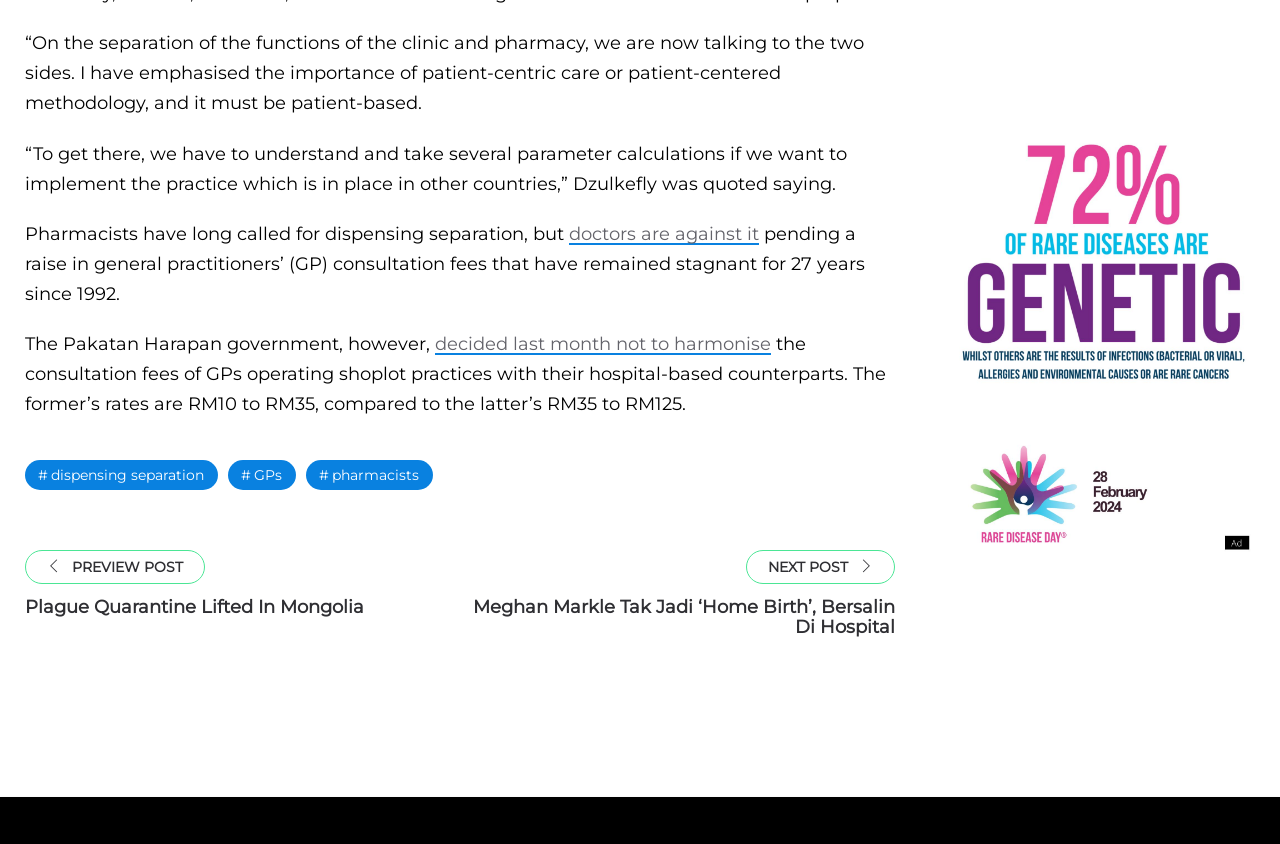What is the duration since GP consultation fees were last raised?
Answer the question with detailed information derived from the image.

The text states that 'pending a raise in general practitioners’ (GP) consultation fees that have remained stagnant for 27 years since 1992.' This indicates that GP consultation fees have not been raised for 27 years.